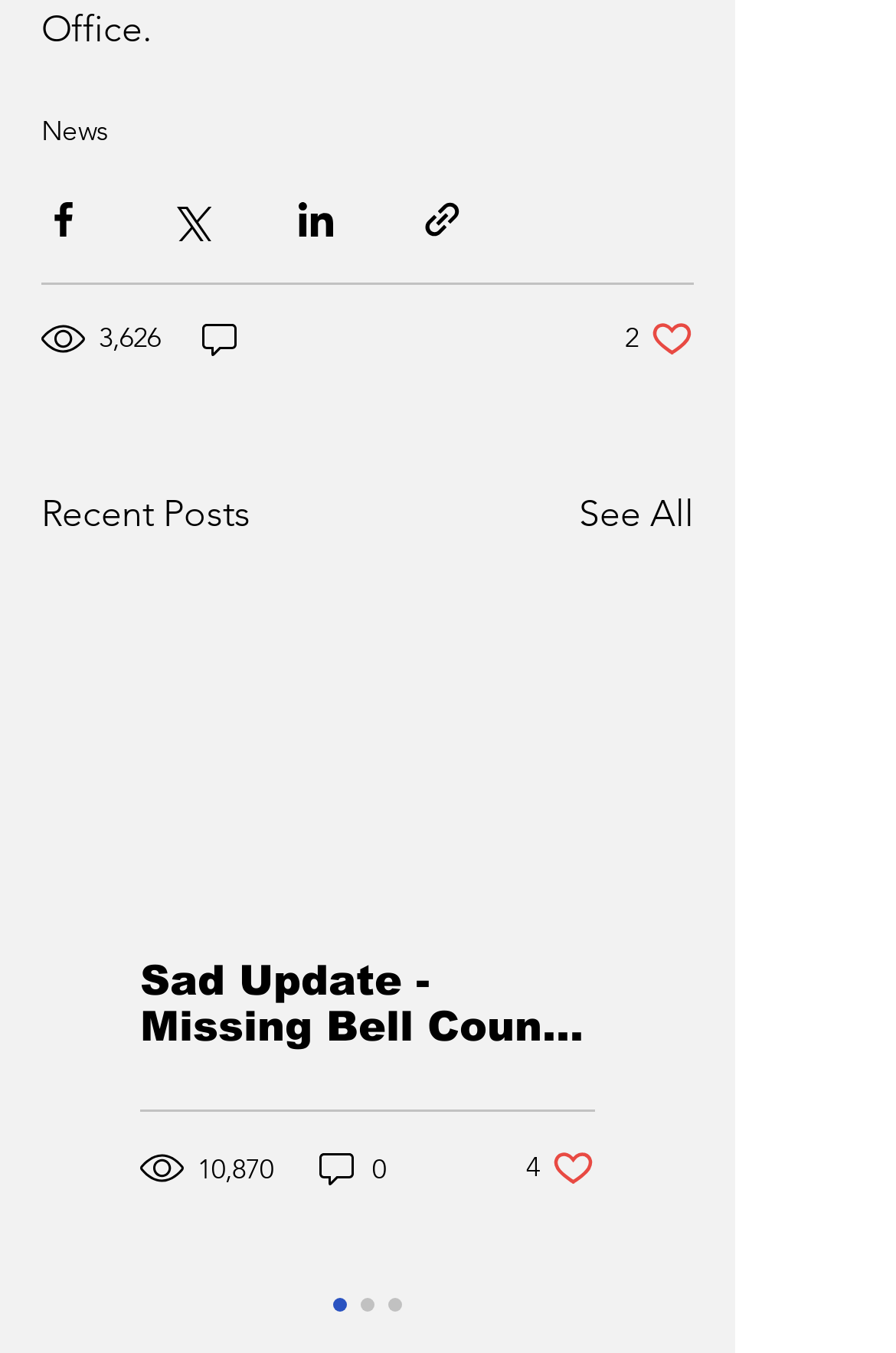Find the bounding box coordinates for the element that must be clicked to complete the instruction: "View Recent Posts". The coordinates should be four float numbers between 0 and 1, indicated as [left, top, right, bottom].

[0.046, 0.36, 0.279, 0.4]